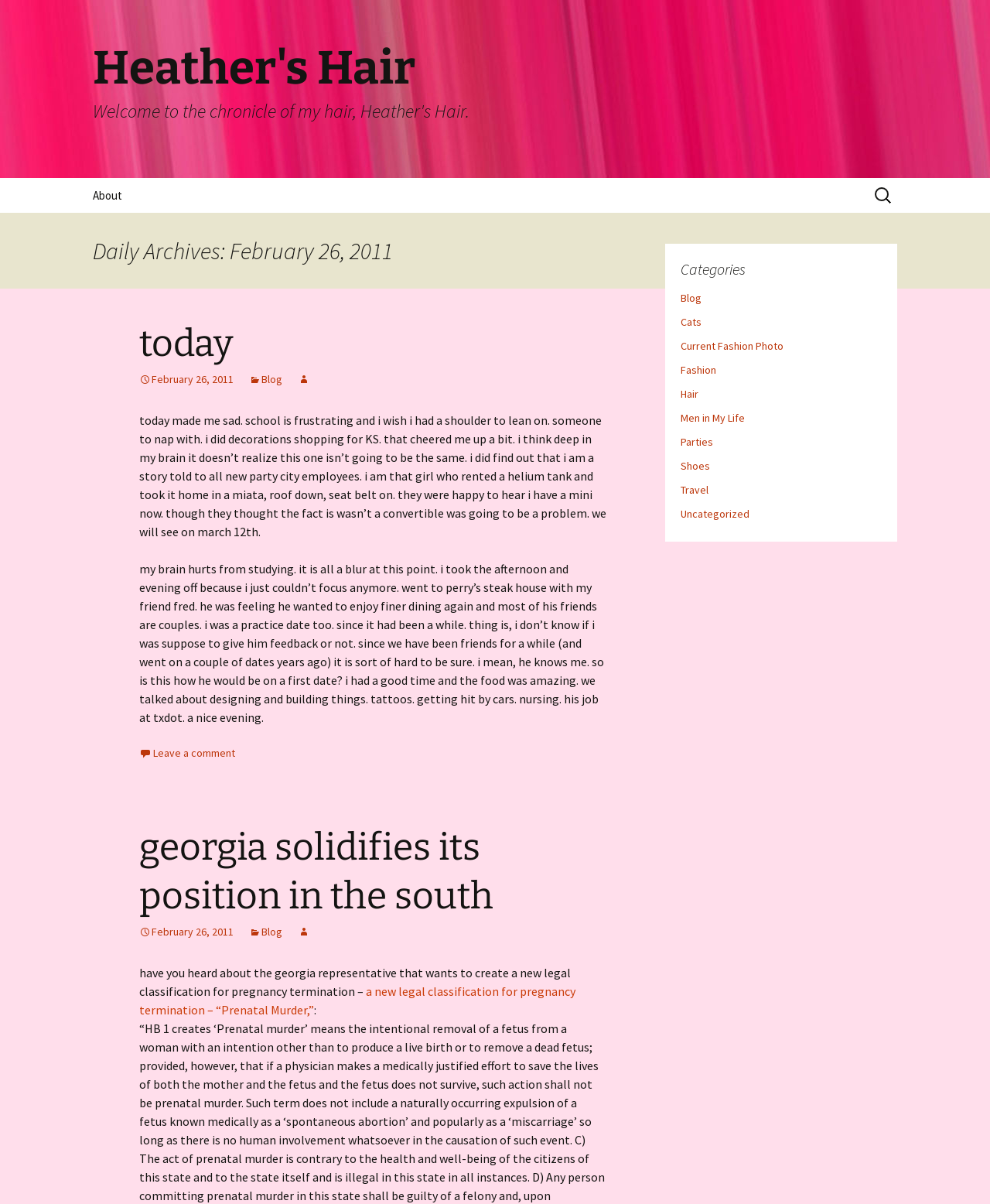Please find the bounding box coordinates of the element that you should click to achieve the following instruction: "Read about Georgia solidifying its position in the south". The coordinates should be presented as four float numbers between 0 and 1: [left, top, right, bottom].

[0.141, 0.685, 0.498, 0.763]